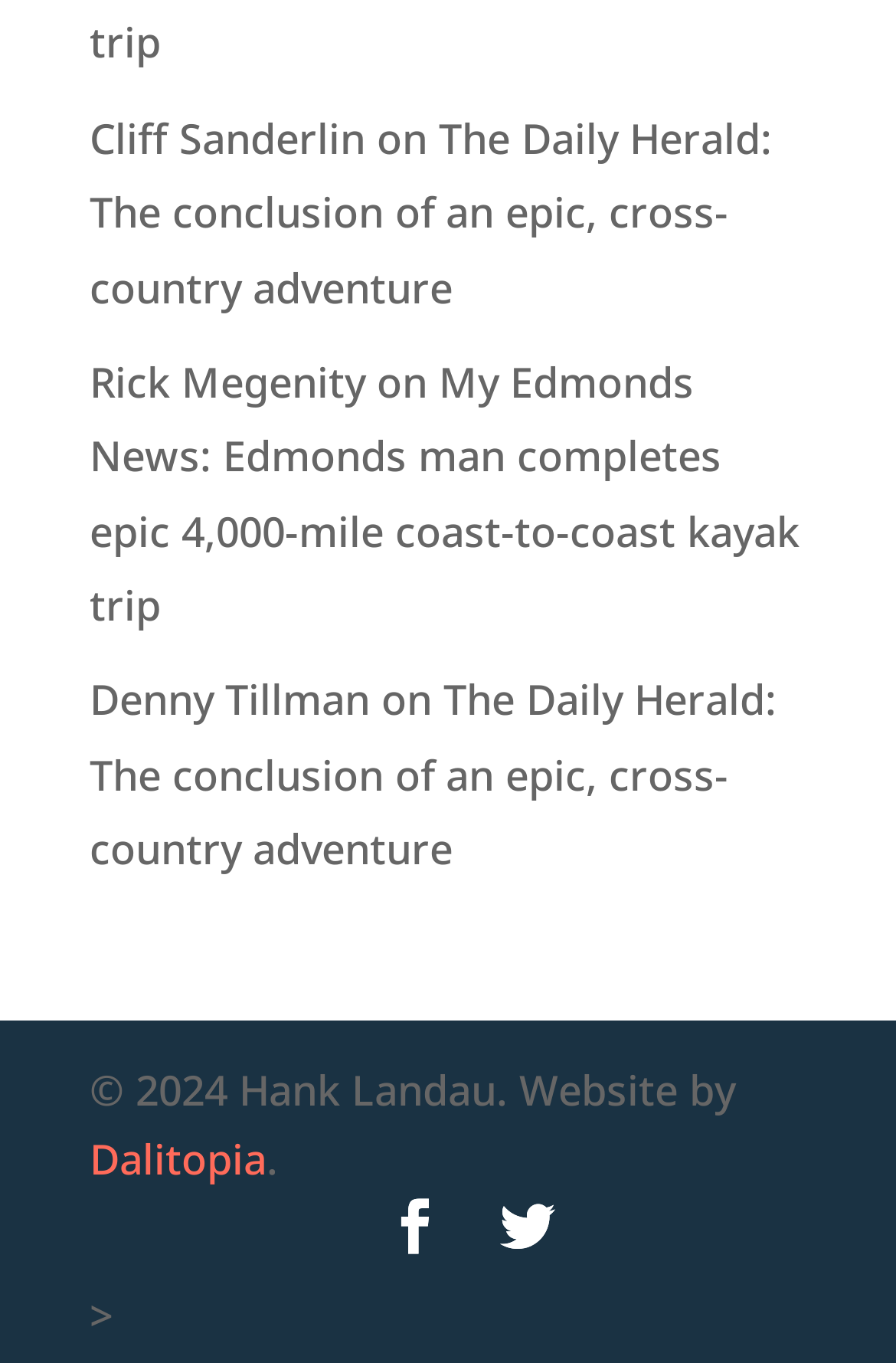What is the name of the website developer?
Refer to the image and provide a thorough answer to the question.

I found a 'StaticText' element [42] with the text '© 2024 Hank Landau. Website by', which suggests that Hank Landau is the developer of the website.